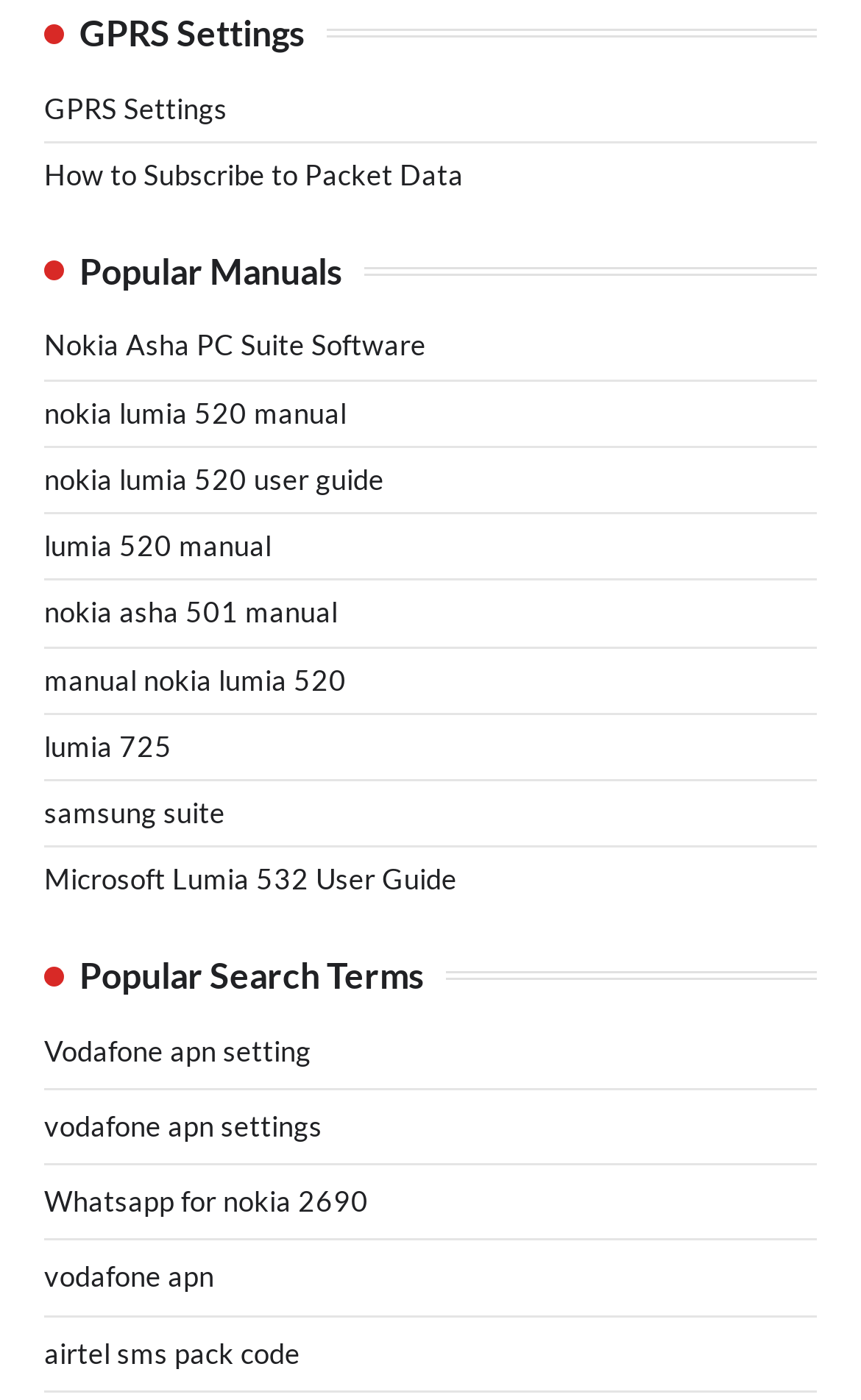Carefully observe the image and respond to the question with a detailed answer:
What is the main topic of the webpage?

The main topic of the webpage is 'GPRS Settings' because the first heading element on the webpage is 'GPRS Settings' and it is also a link, indicating that it is a primary topic of the webpage.